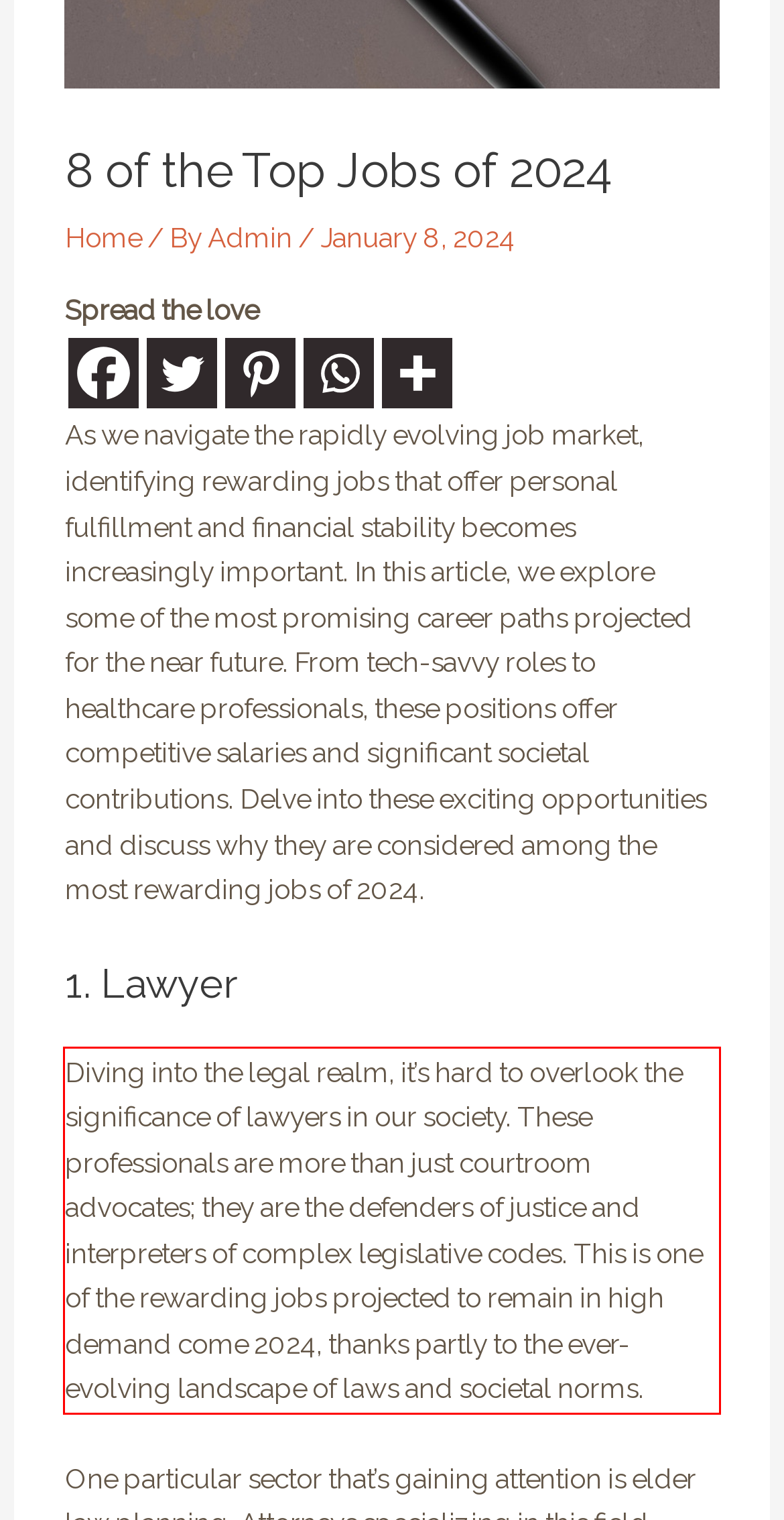You have a webpage screenshot with a red rectangle surrounding a UI element. Extract the text content from within this red bounding box.

Diving into the legal realm, it’s hard to overlook the significance of lawyers in our society. These professionals are more than just courtroom advocates; they are the defenders of justice and interpreters of complex legislative codes. This is one of the rewarding jobs projected to remain in high demand come 2024, thanks partly to the ever-evolving landscape of laws and societal norms.